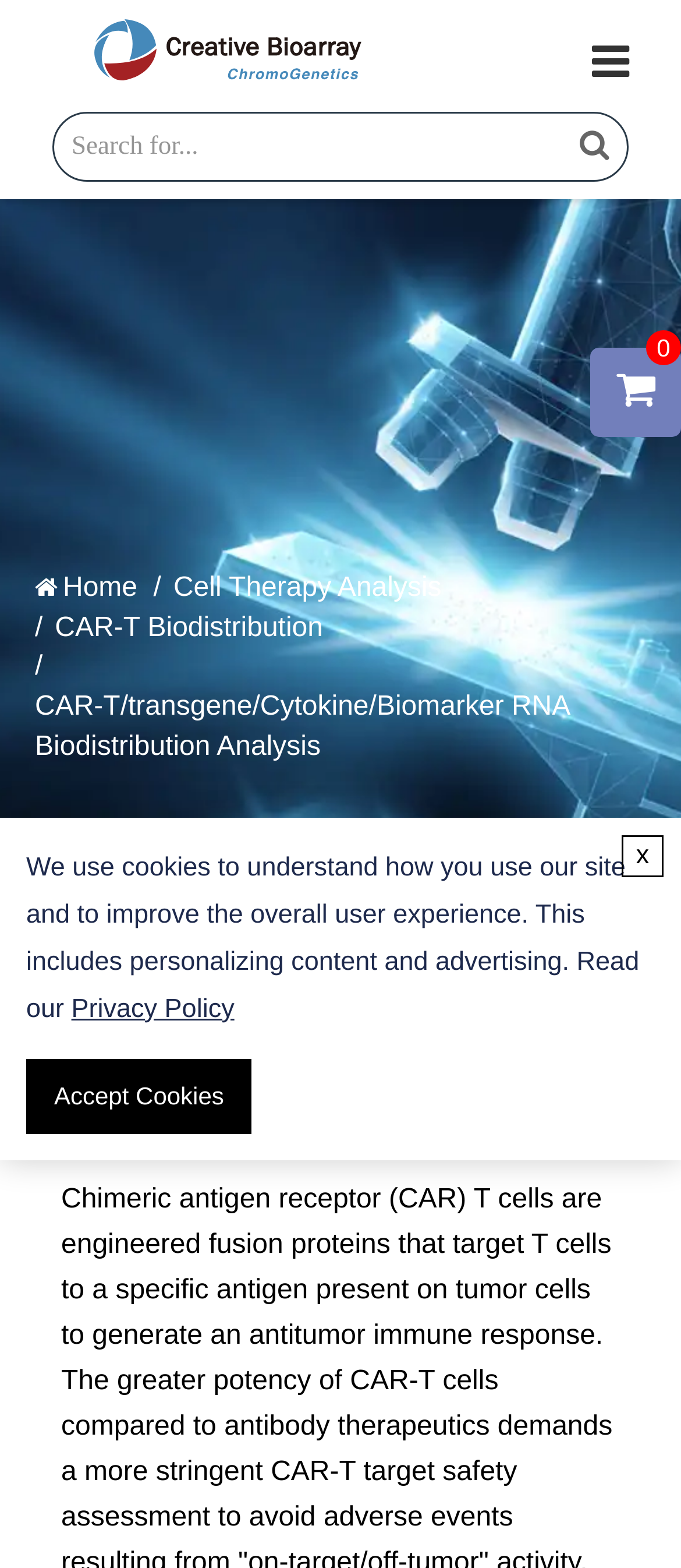Give a short answer using one word or phrase for the question:
What is the purpose of the search bar?

Search for content